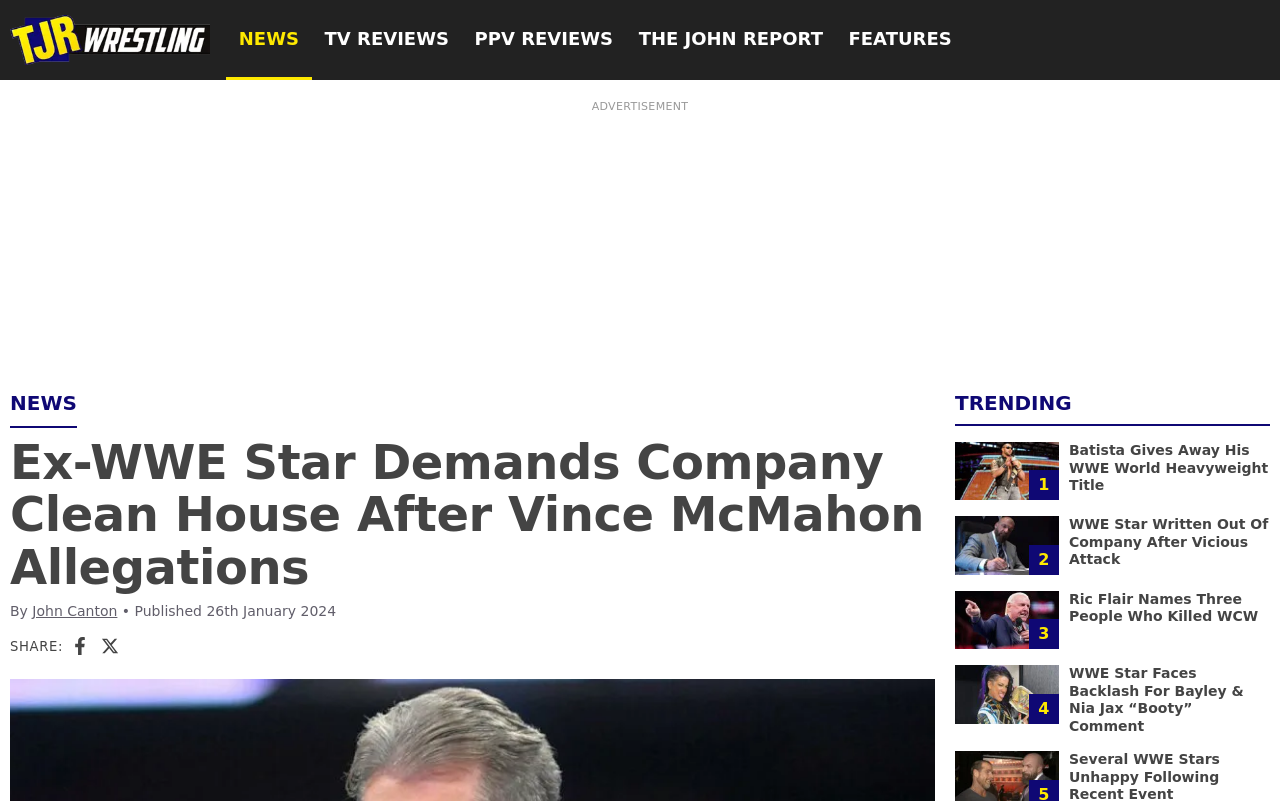Use a single word or phrase to answer the following:
How many social media sharing options are available?

2